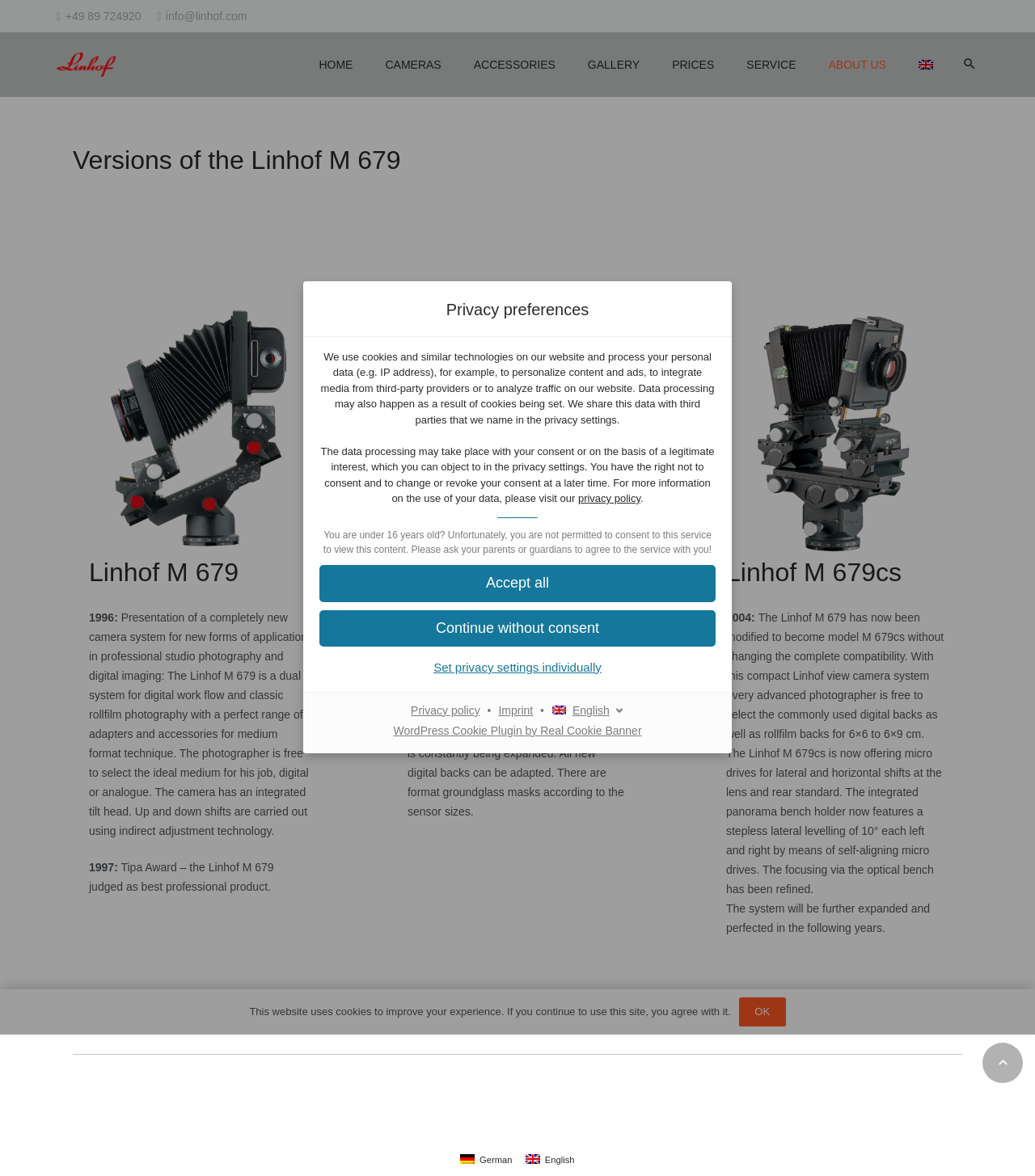Identify and generate the primary title of the webpage.

Versions of the Linhof M 679